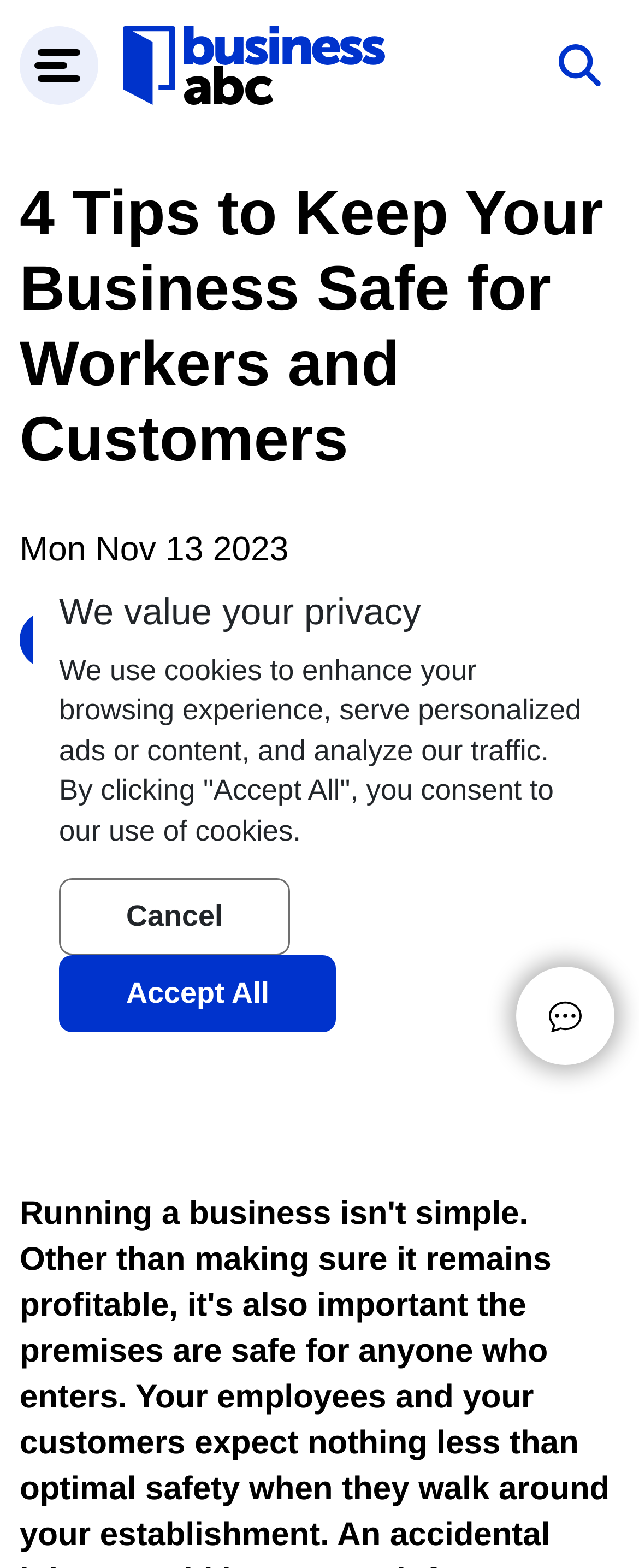Identify the bounding box of the UI element described as follows: "parent_node: About Us". Provide the coordinates as four float numbers in the range of 0 to 1 [left, top, right, bottom].

[0.031, 0.017, 0.154, 0.067]